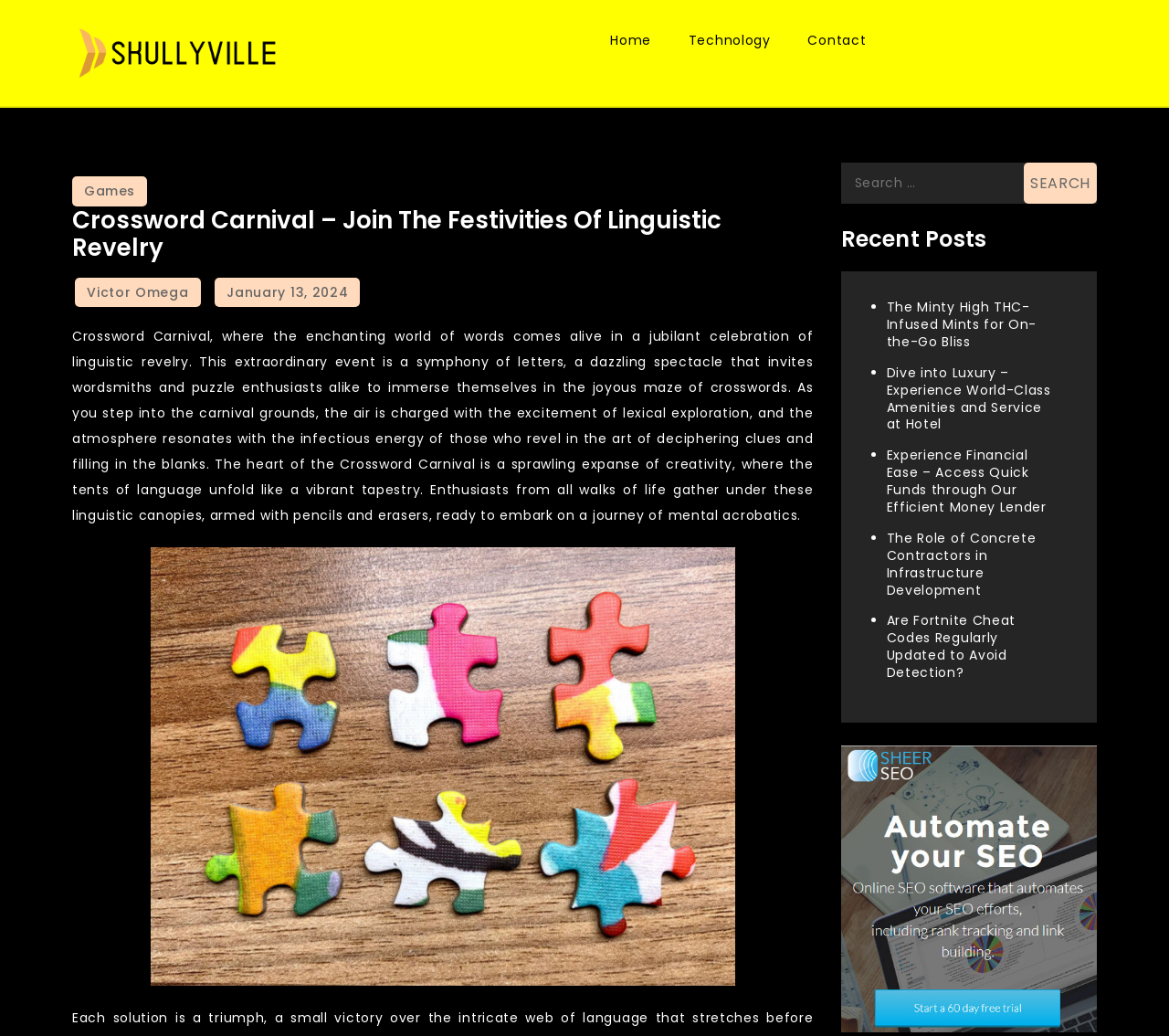Describe every aspect of the webpage in a detailed manner.

The webpage is titled "Crossword Carnival" and features a jubilant celebration of linguistic revelry. At the top left, there is a link to "Positive fitness" accompanied by an image. Below this, there is a navigation menu with links to "Home", "Technology", and "Contact". 

The main content area is divided into two sections. On the left, there is a header section with a heading that reads "Crossword Carnival – Join The Festivities Of Linguistic Revelry". Below this, there is a paragraph of text that describes the Crossword Carnival as a celebration of linguistic revelry, where wordsmiths and puzzle enthusiasts can immerse themselves in the joyous maze of crosswords. 

On the right side of the main content area, there is a search bar with a button labeled "Search". Below this, there is a section titled "Recent Posts" that lists five articles with bullet points, including "The Minty High THC-Infused Mints for On-the-Go Bliss", "Dive into Luxury – Experience World-Class Amenities and Service at Hotel", and others. Each article title is a link. 

At the bottom of the page, there is a footer section with links to "Games" and "Victor Omega", as well as a date "January 13, 2024". There is also an image with the text "מורדו תשבצים" and another image at the bottom right corner of the page.